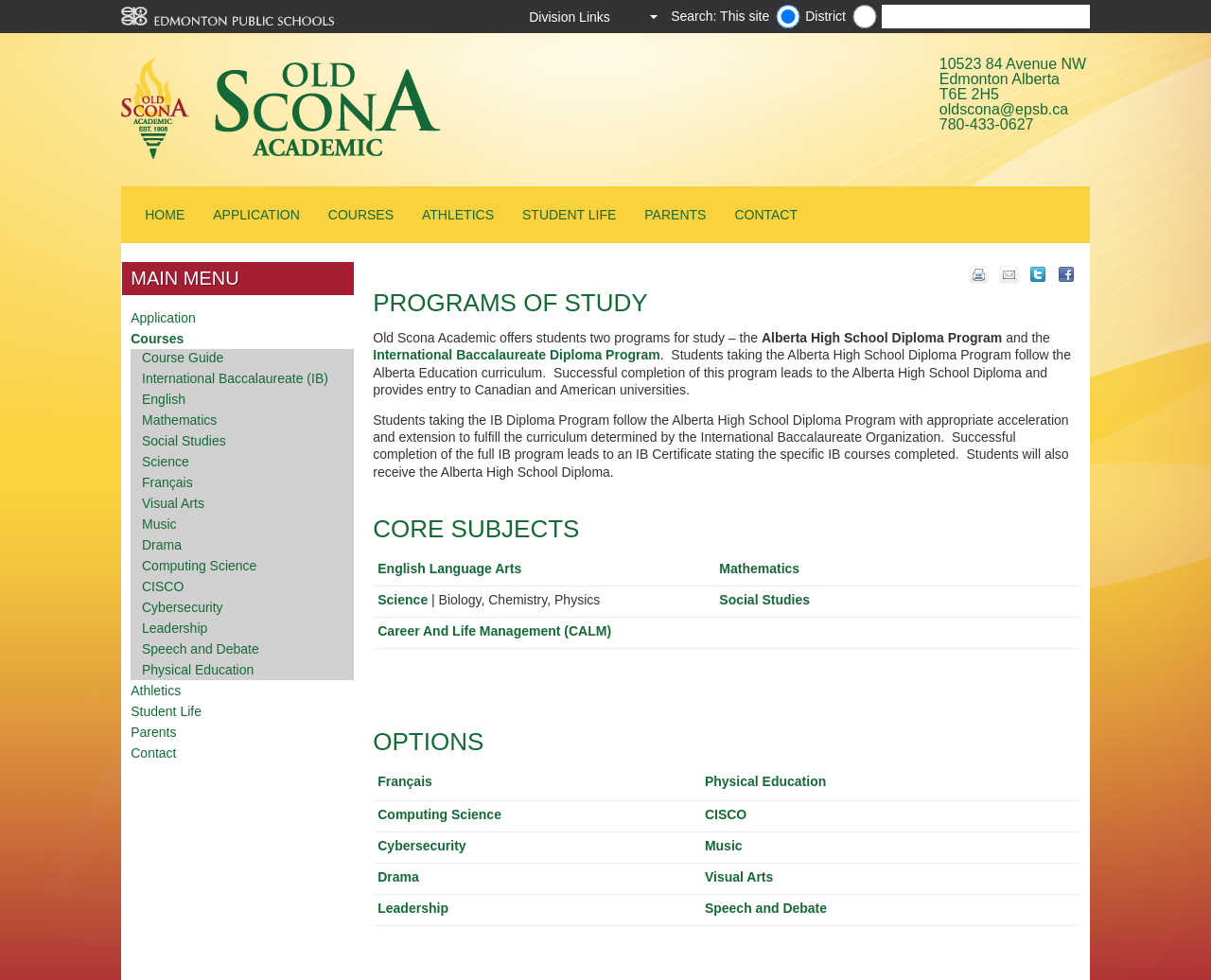Examine the screenshot and answer the question in as much detail as possible: What are the two programs of study offered by the school?

I found the answer by analyzing the article section with the heading 'PROGRAMS OF STUDY'. The text describes the two programs offered by the school, which are the Alberta High School Diploma Program and the International Baccalaureate Diploma Program.